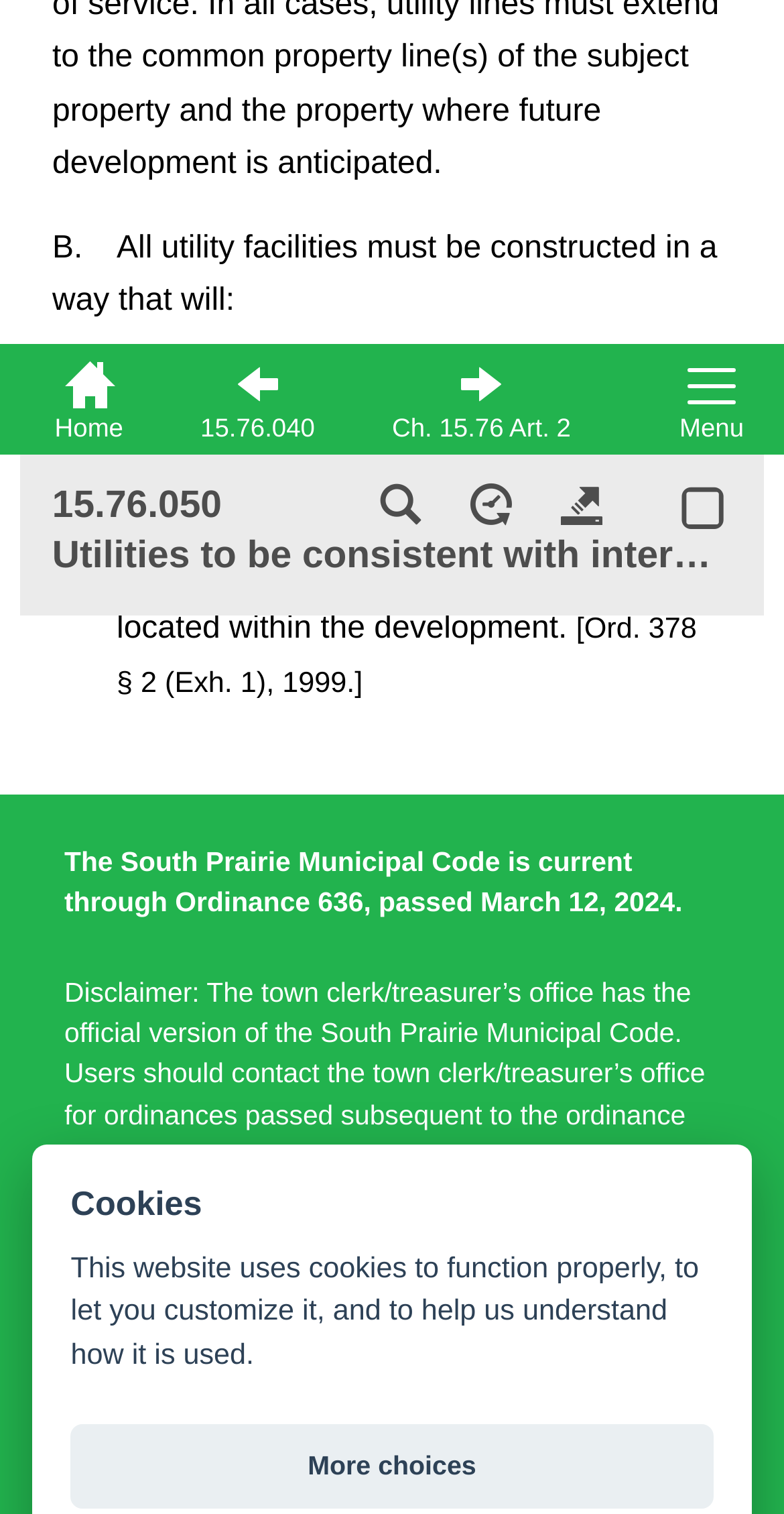Using the provided description: "Terms of Use", find the bounding box coordinates of the corresponding UI element. The output should be four float numbers between 0 and 1, in the format [left, top, right, bottom].

[0.512, 0.834, 0.753, 0.866]